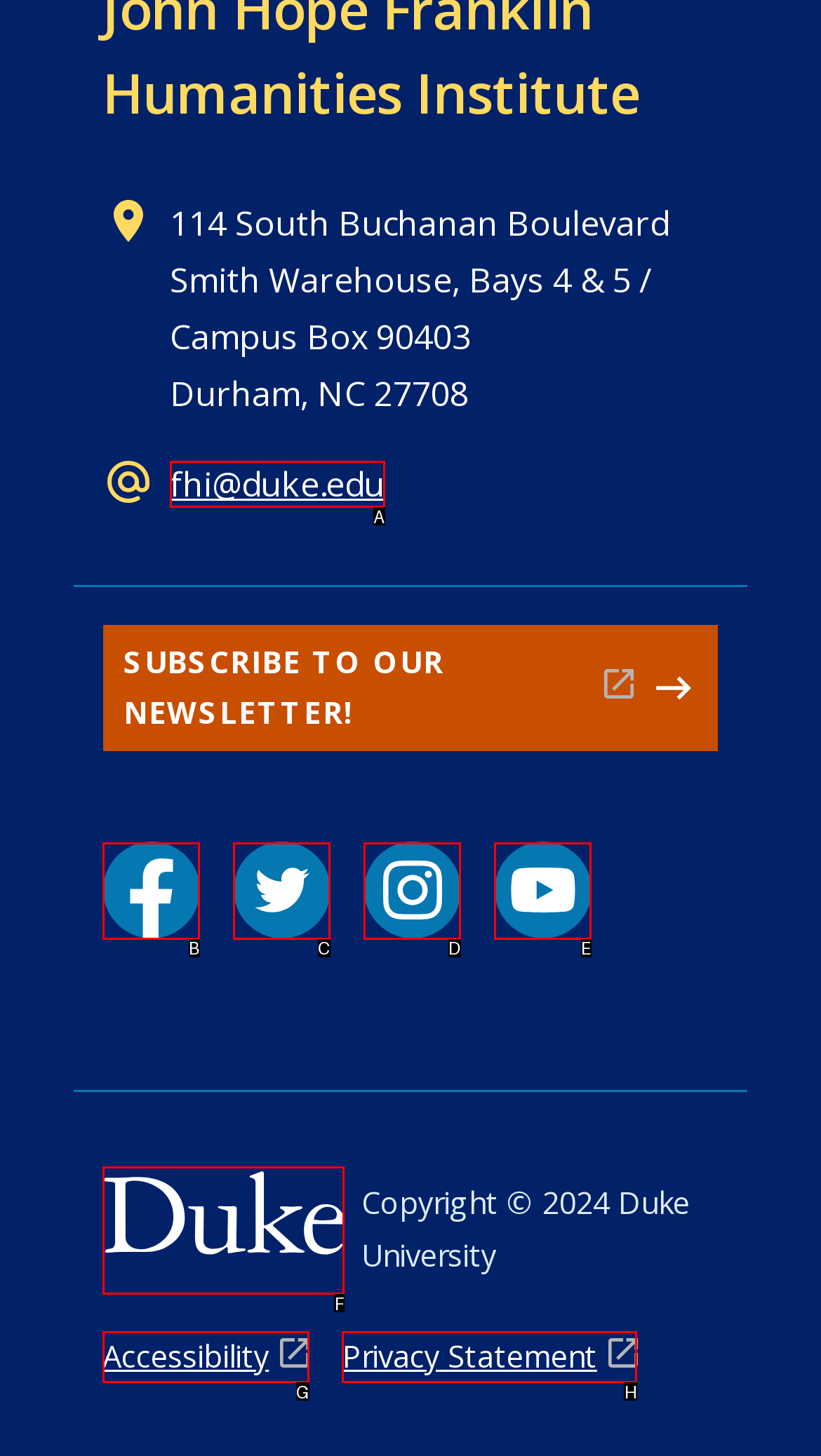Find the option that fits the given description: Accessibility
Answer with the letter representing the correct choice directly.

G